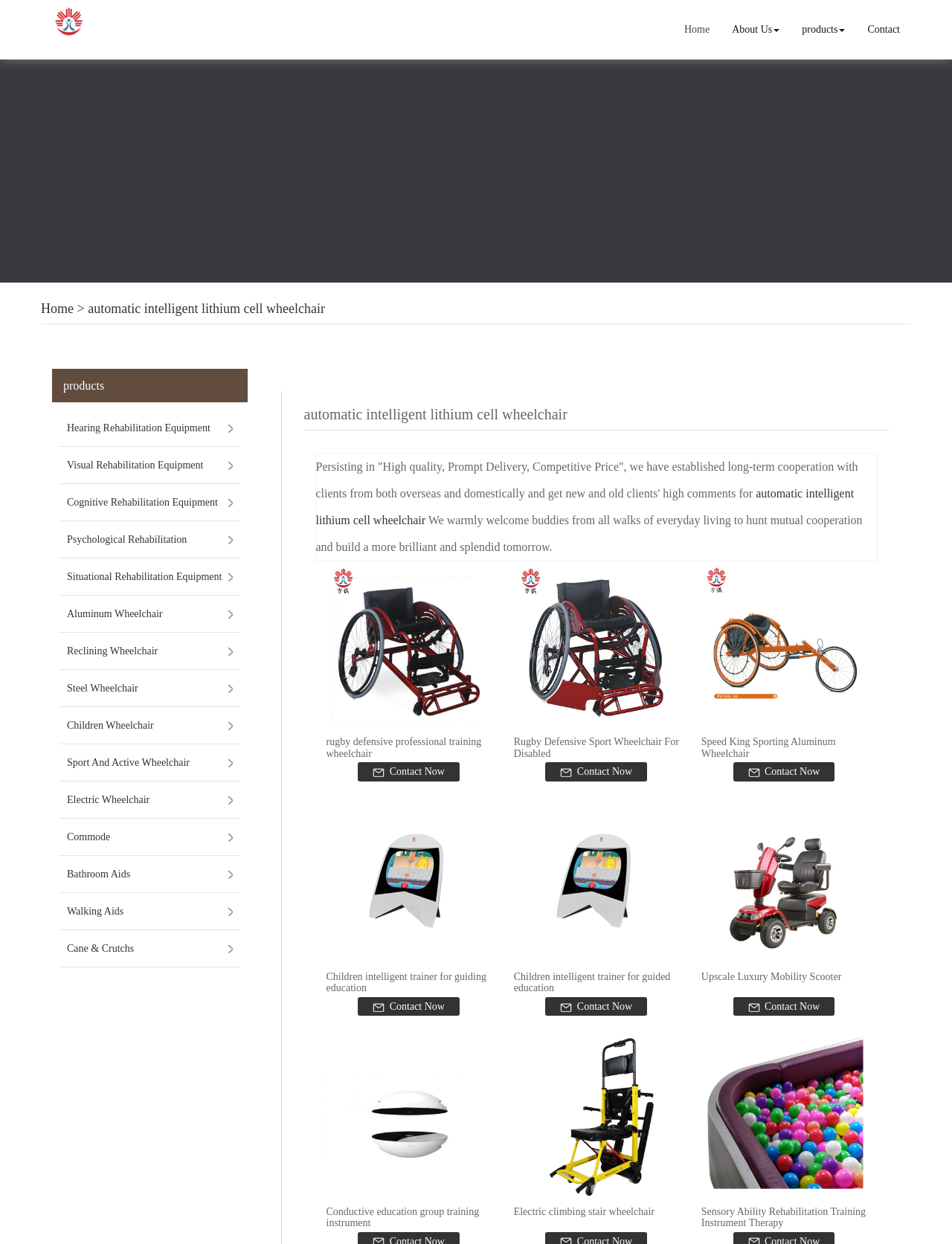Utilize the information from the image to answer the question in detail:
What is the theme of the products listed?

I analyzed the product names and descriptions, and found that they are all related to rehabilitation and mobility, such as wheelchairs, mobility scooters, and rehabilitation training instruments.